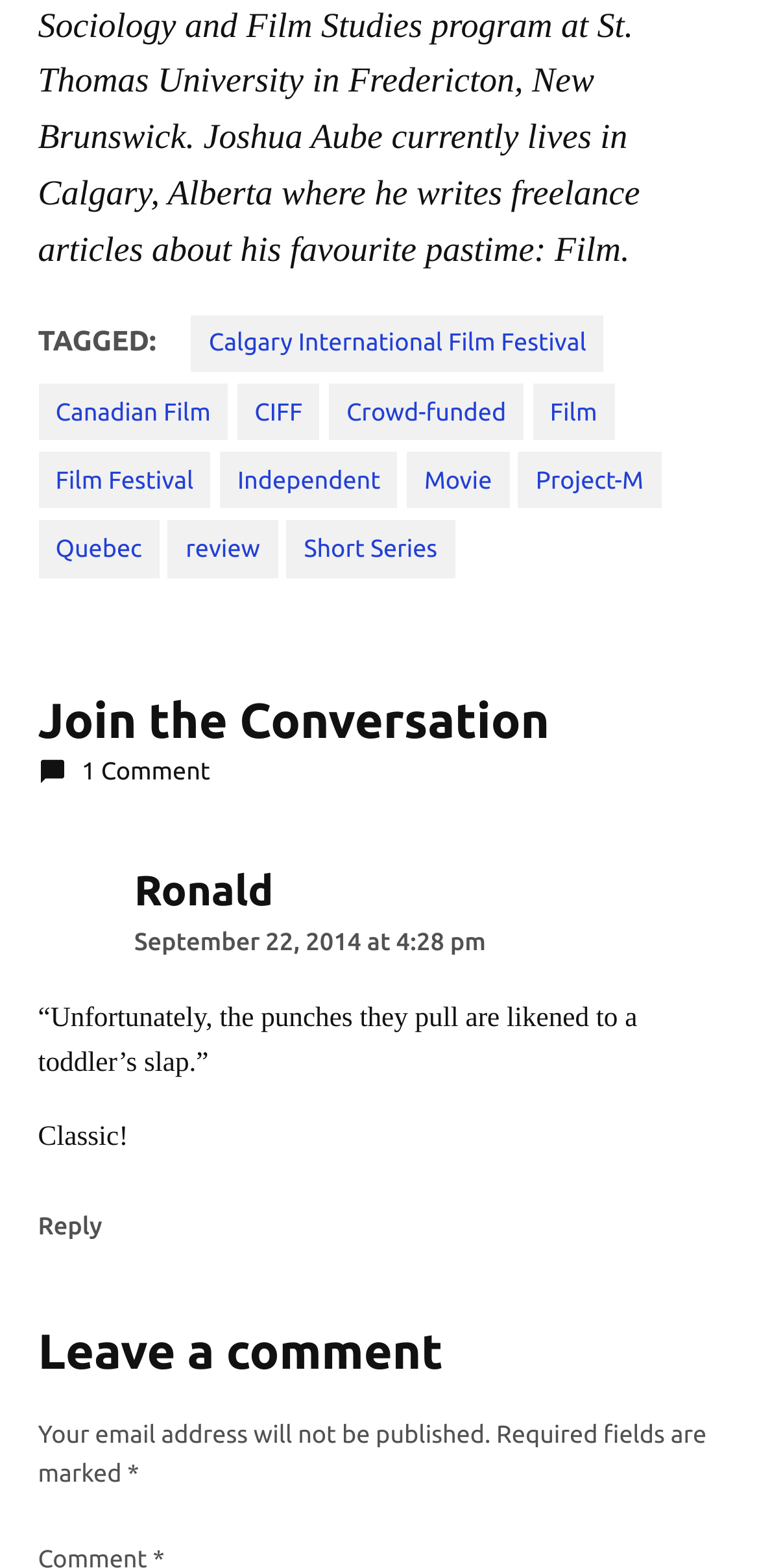Using the elements shown in the image, answer the question comprehensively: What is the name of the person who commented?

The name of the person who commented is mentioned in the article section, where it says 'Ronald says:'.